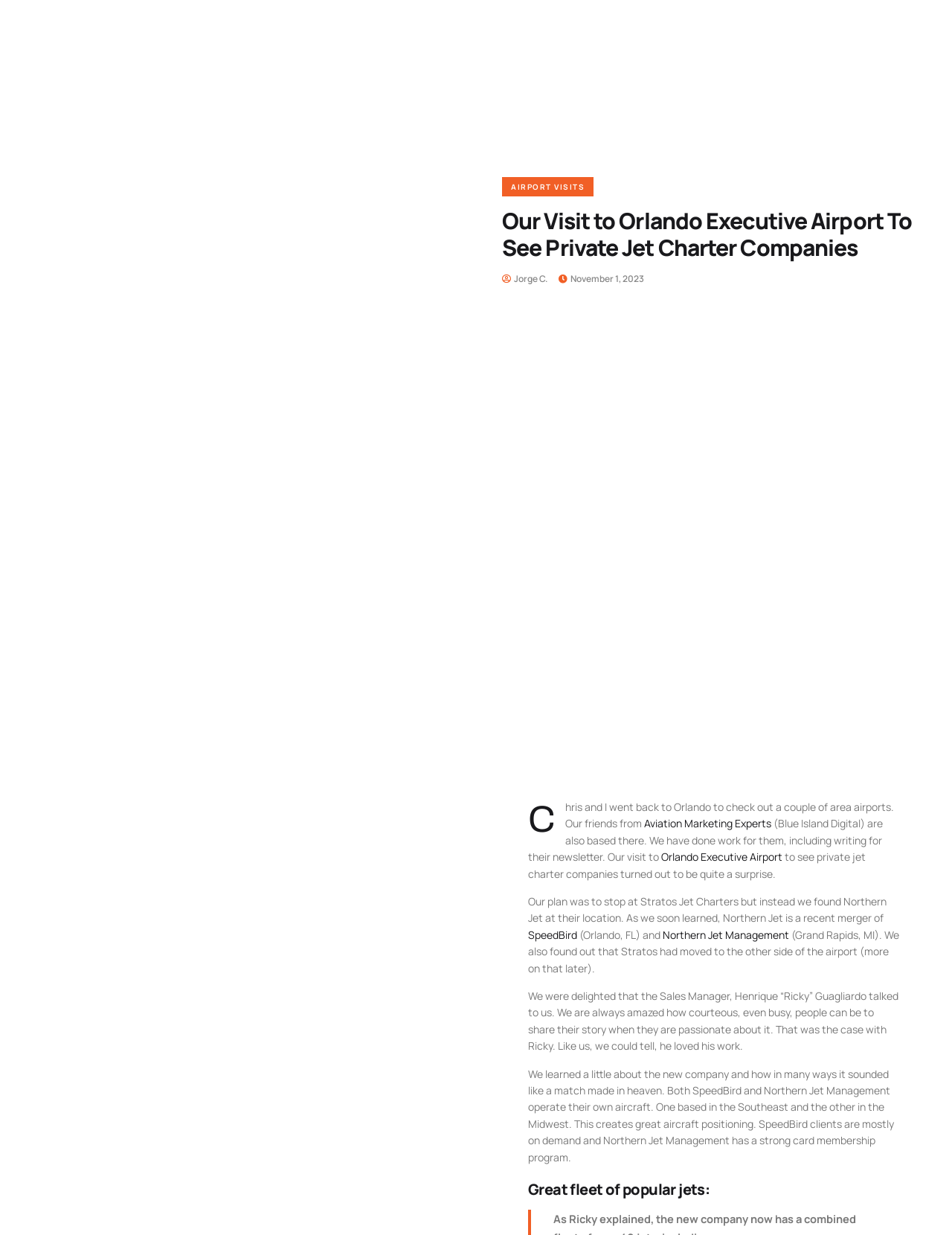Ascertain the bounding box coordinates for the UI element detailed here: "Northern Jet Management". The coordinates should be provided as [left, top, right, bottom] with each value being a float between 0 and 1.

[0.696, 0.751, 0.829, 0.763]